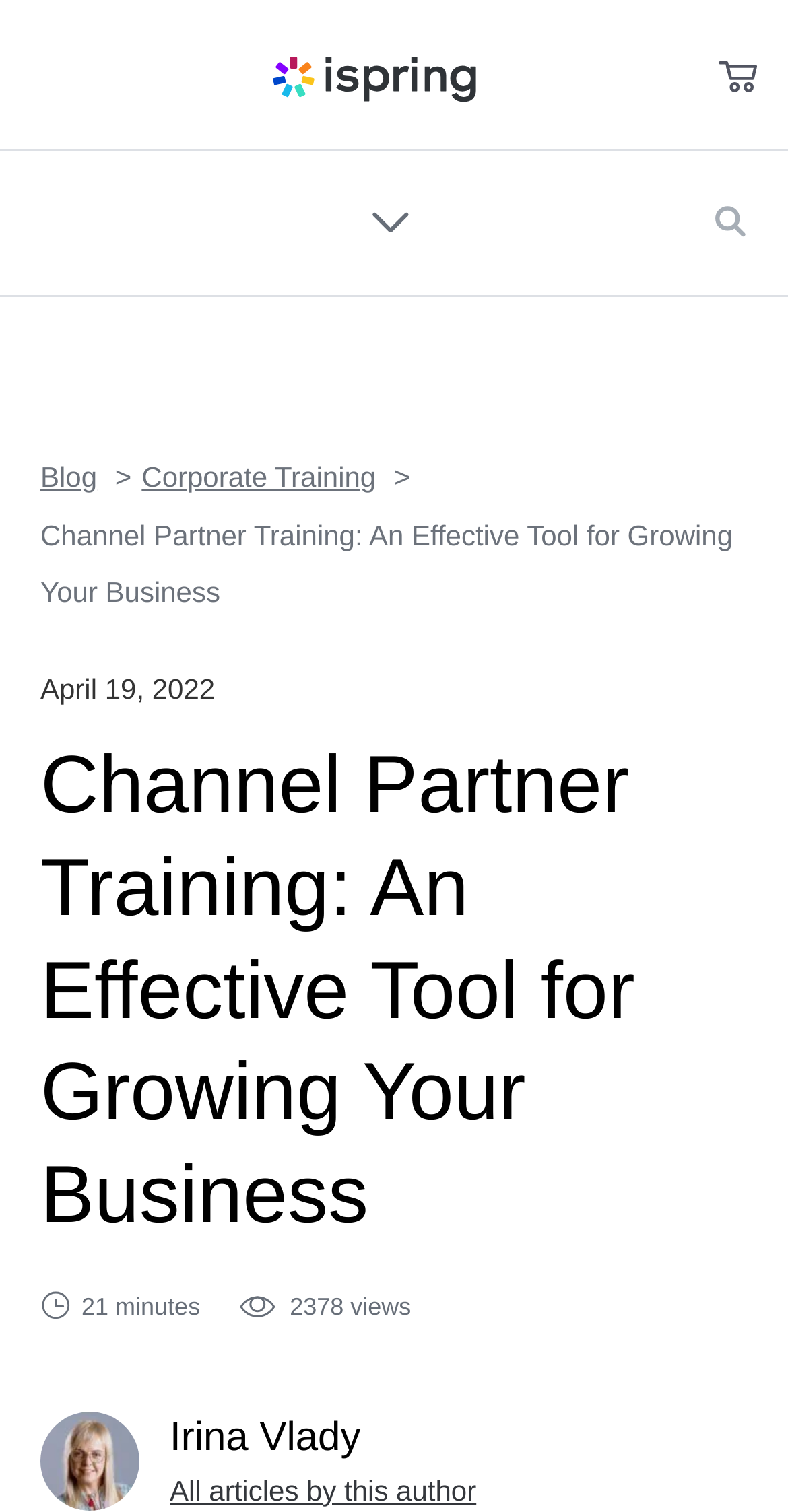Identify and extract the main heading from the webpage.

Channel Partner Training: An Effective Tool for Growing Your Business